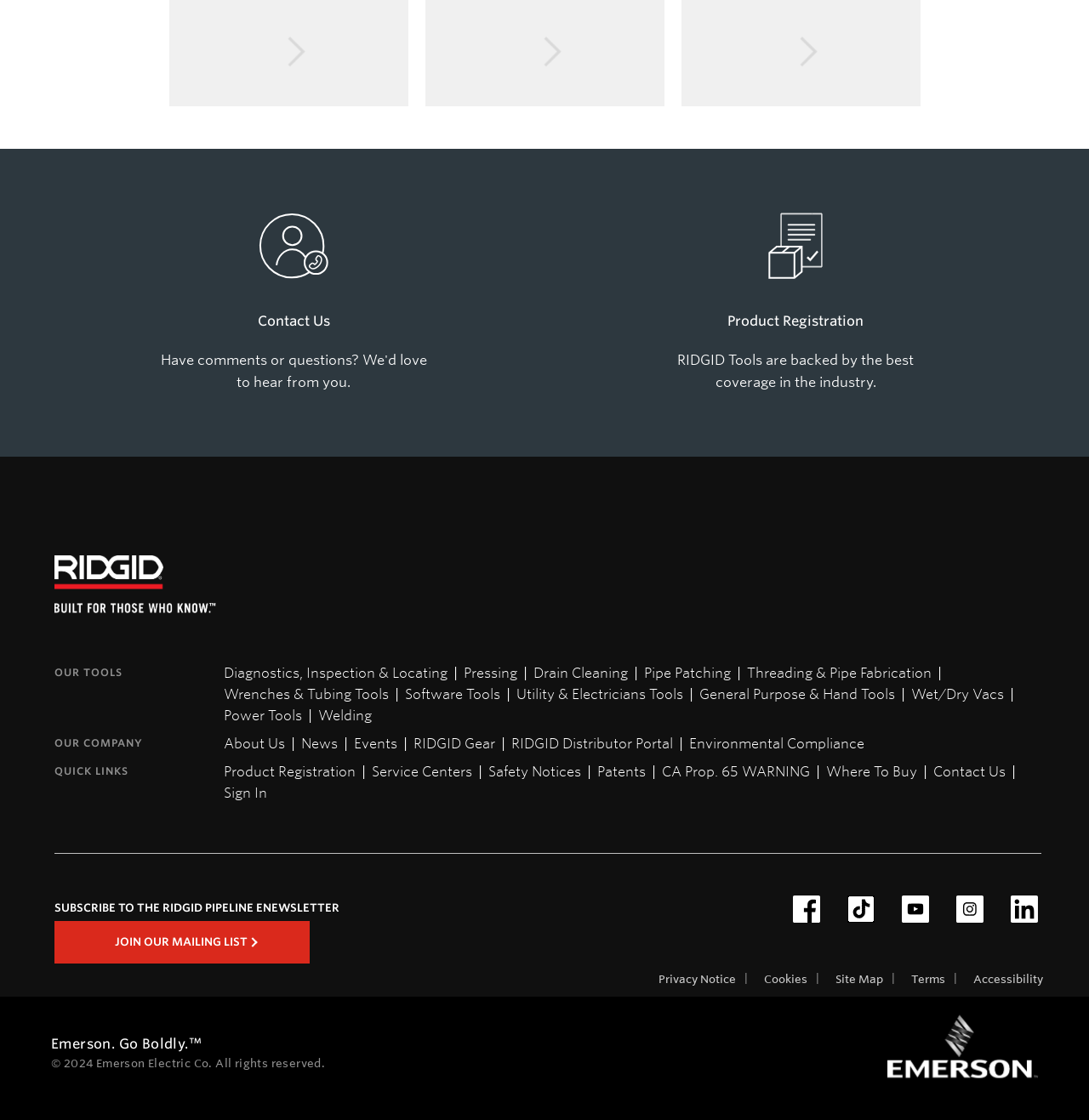Please identify the bounding box coordinates of the clickable area that will allow you to execute the instruction: "Click to see the article citing Ready Set Go Synergy Fitness by Phil Campbell".

None